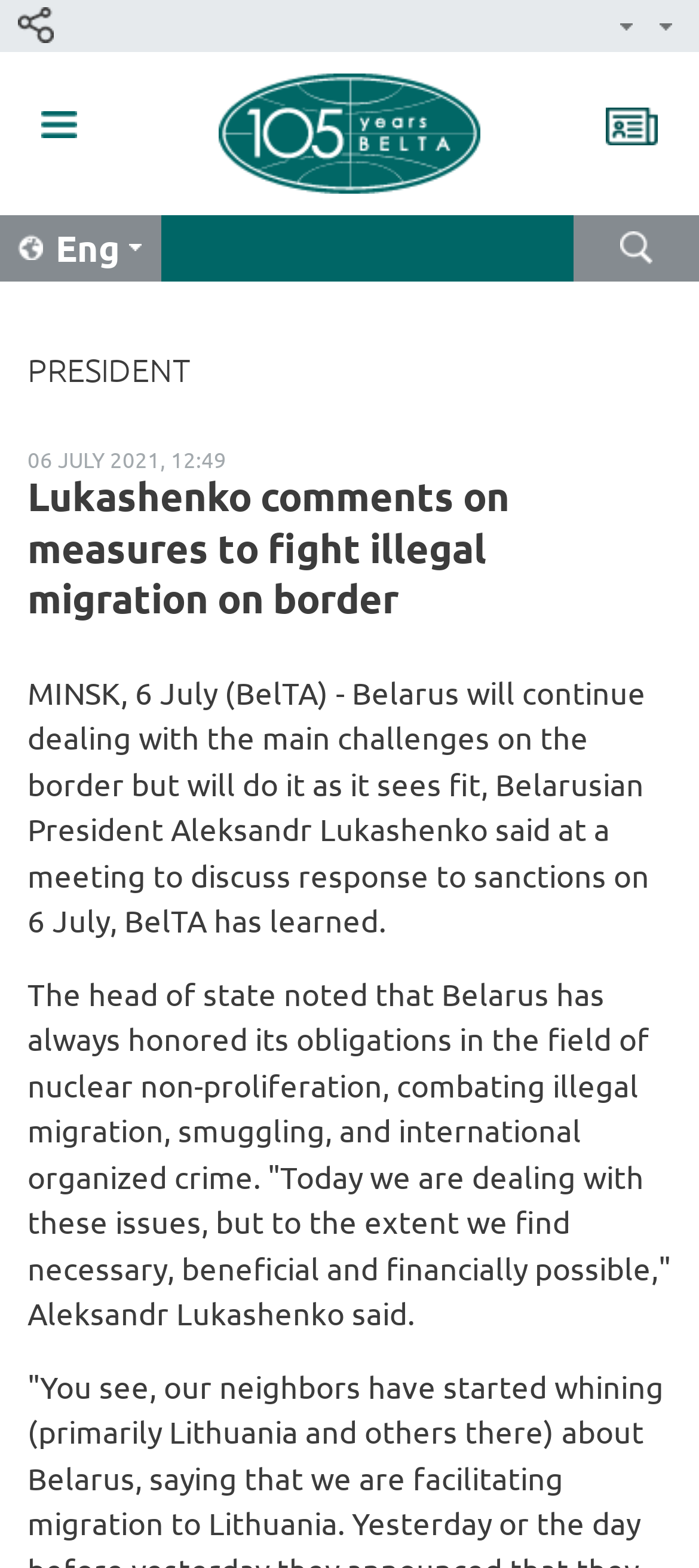Reply to the question with a single word or phrase:
What is the date of the news article?

06 JULY 2021